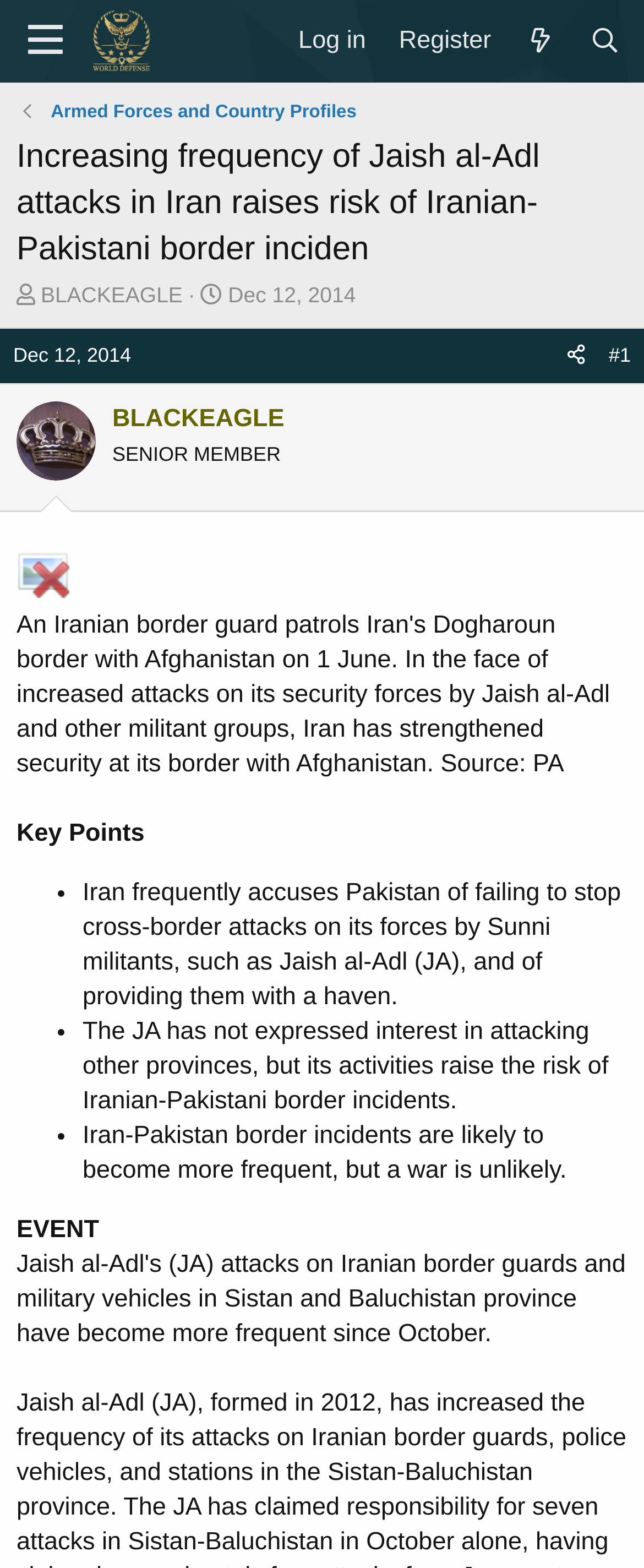Reply to the question with a single word or phrase:
What is the category of the article?

Armed Forces and Country Profiles